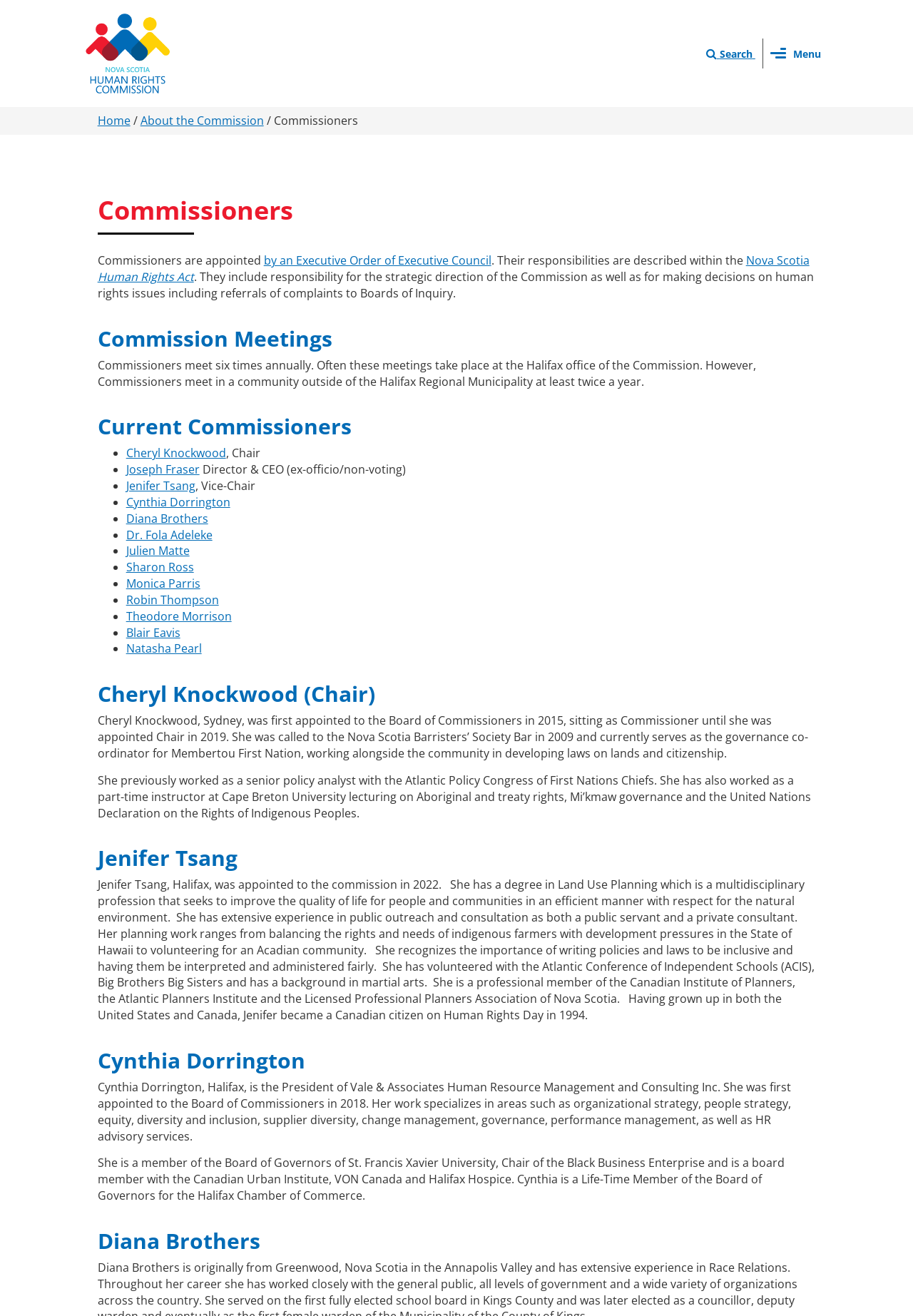What is the role of Commissioners?
Please answer the question with a detailed and comprehensive explanation.

Based on the webpage, Commissioners are appointed by an Executive Order of Executive Council and their responsibilities are described within the Nova Scotia Human Rights Act. They include responsibility for the strategic direction of the Commission as well as for making decisions on human rights issues including referrals of complaints to Boards of Inquiry.